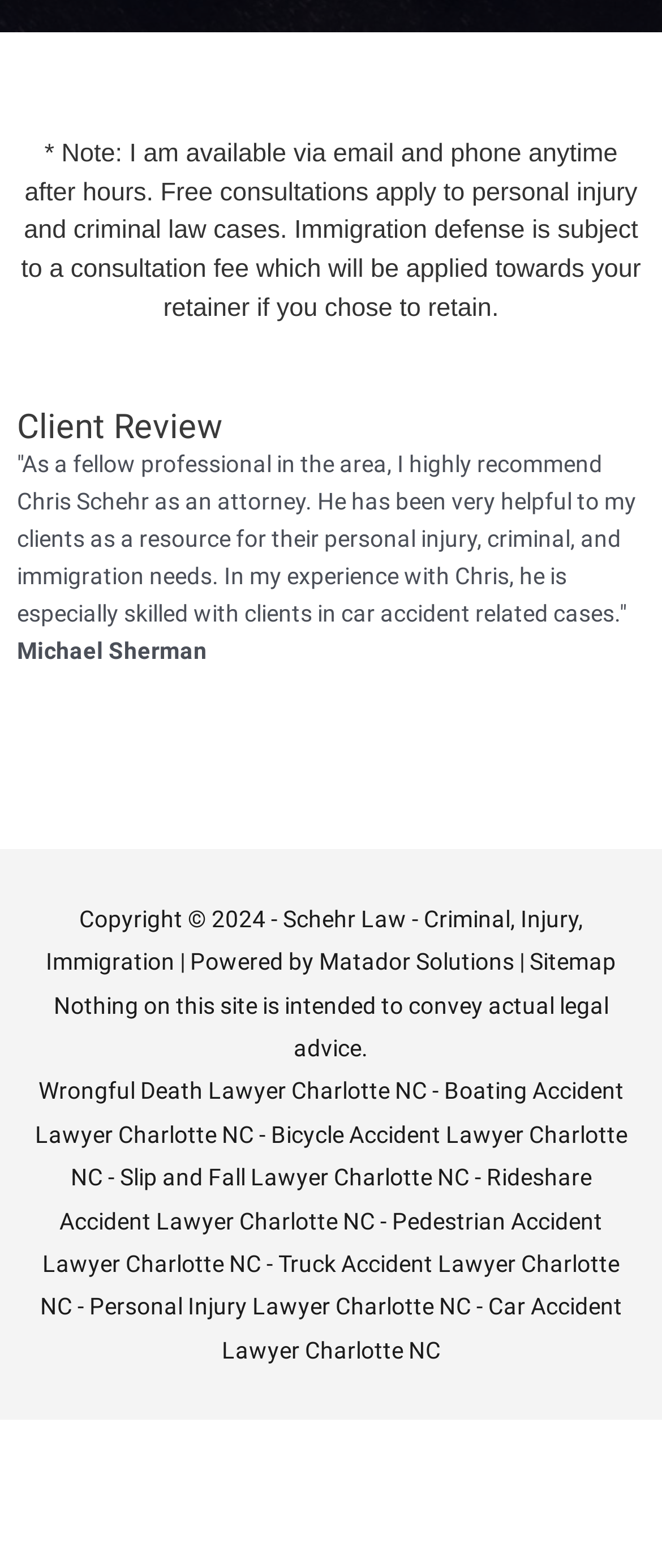Pinpoint the bounding box coordinates of the element to be clicked to execute the instruction: "View Sitemap".

[0.8, 0.604, 0.931, 0.622]